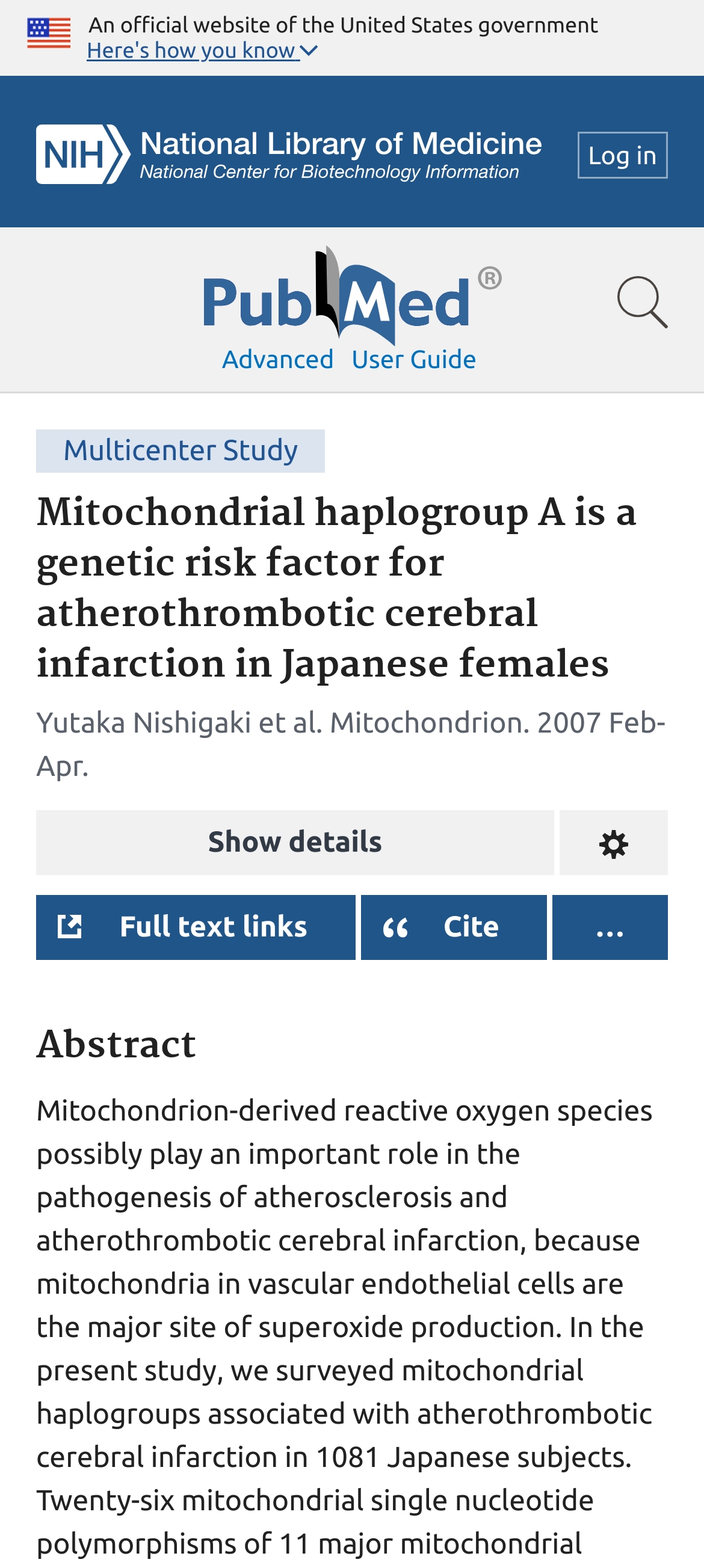Using the description "parent_node: Advanced aria-label="Pubmed Logo"", predict the bounding box of the relevant HTML element.

[0.288, 0.157, 0.712, 0.208]